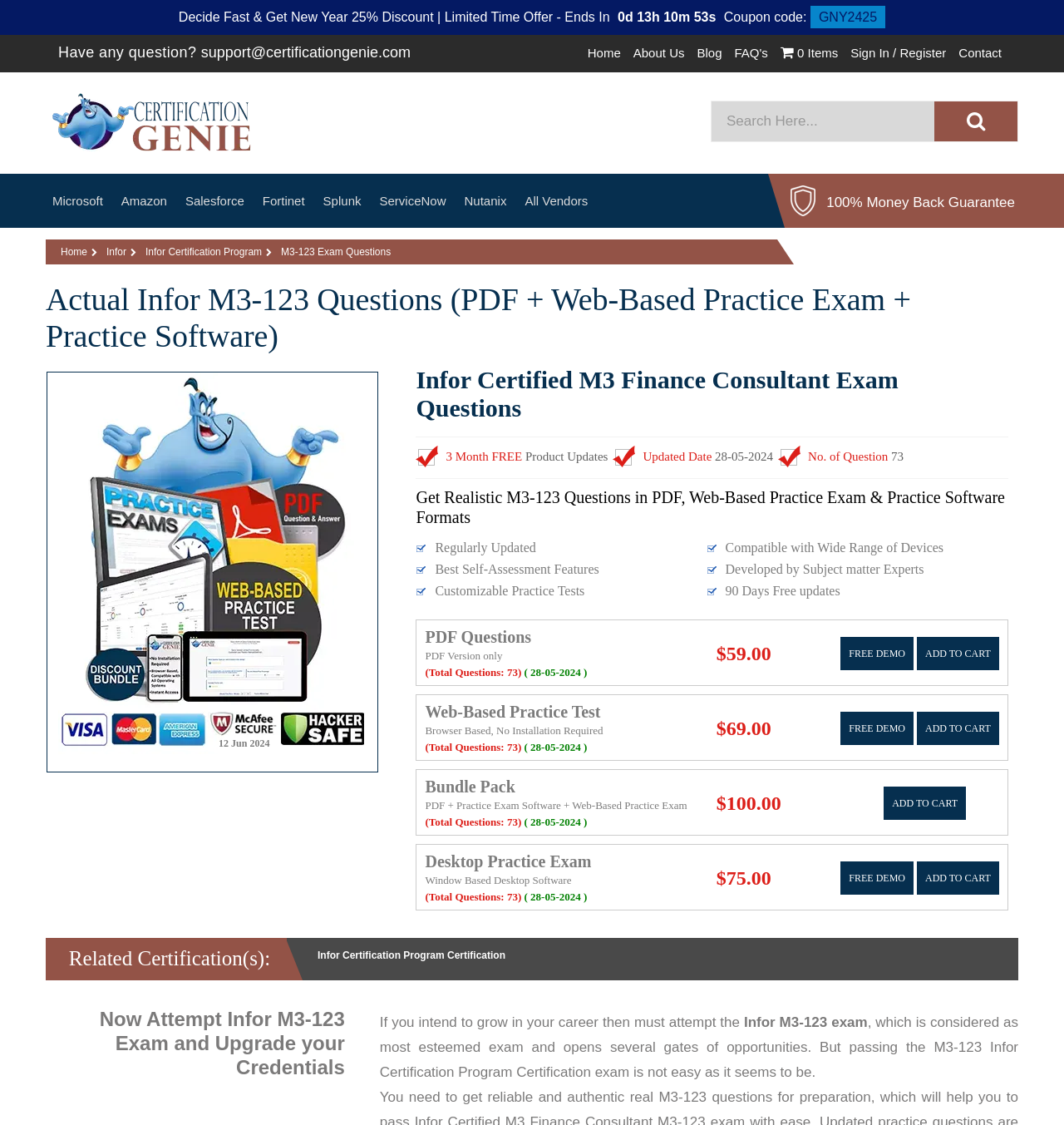Find the bounding box coordinates of the element to click in order to complete this instruction: "View Infor Certification Program". The bounding box coordinates must be four float numbers between 0 and 1, denoted as [left, top, right, bottom].

[0.1, 0.218, 0.119, 0.23]